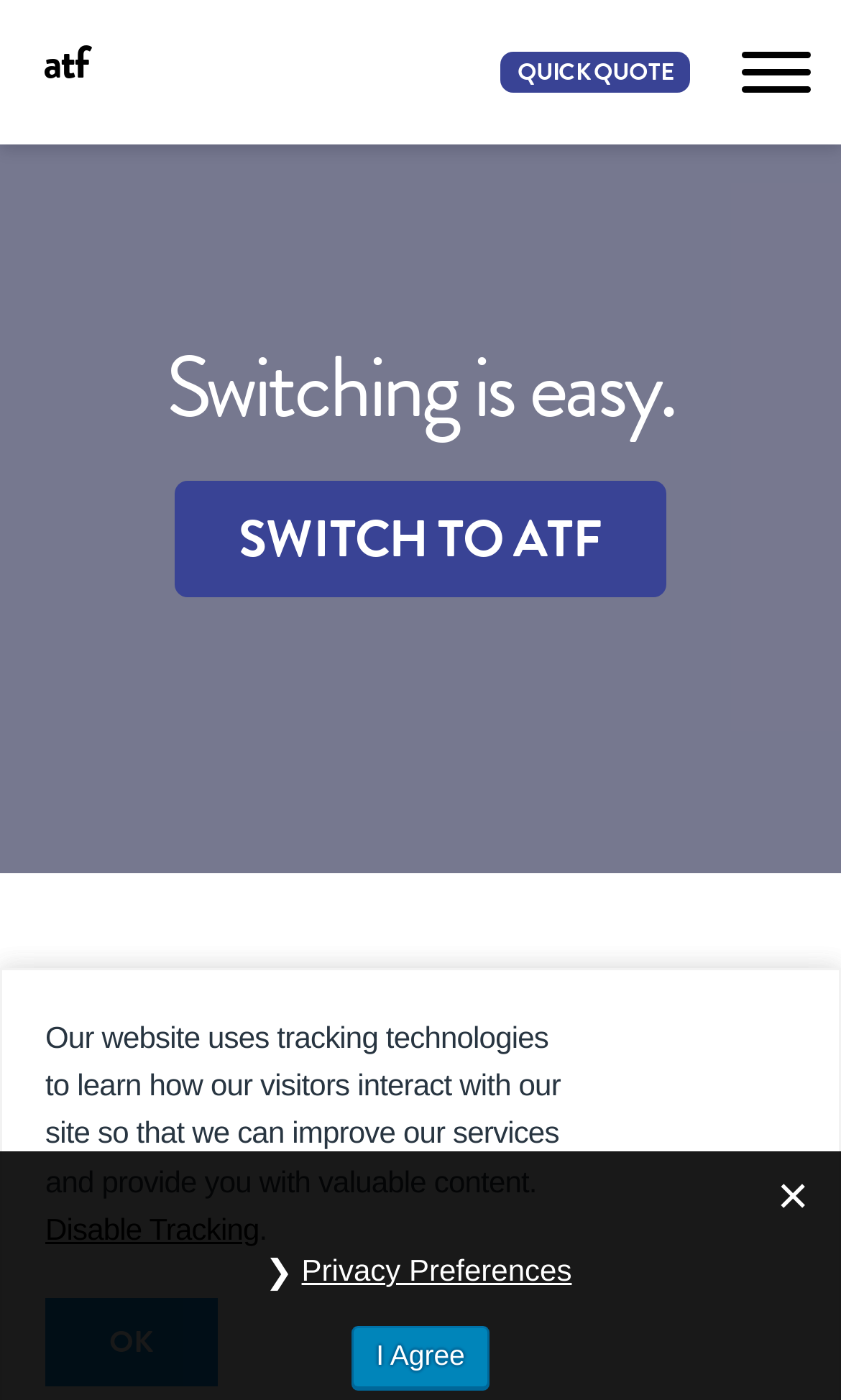Please specify the bounding box coordinates of the clickable section necessary to execute the following command: "Disable tracking".

[0.054, 0.866, 0.308, 0.89]